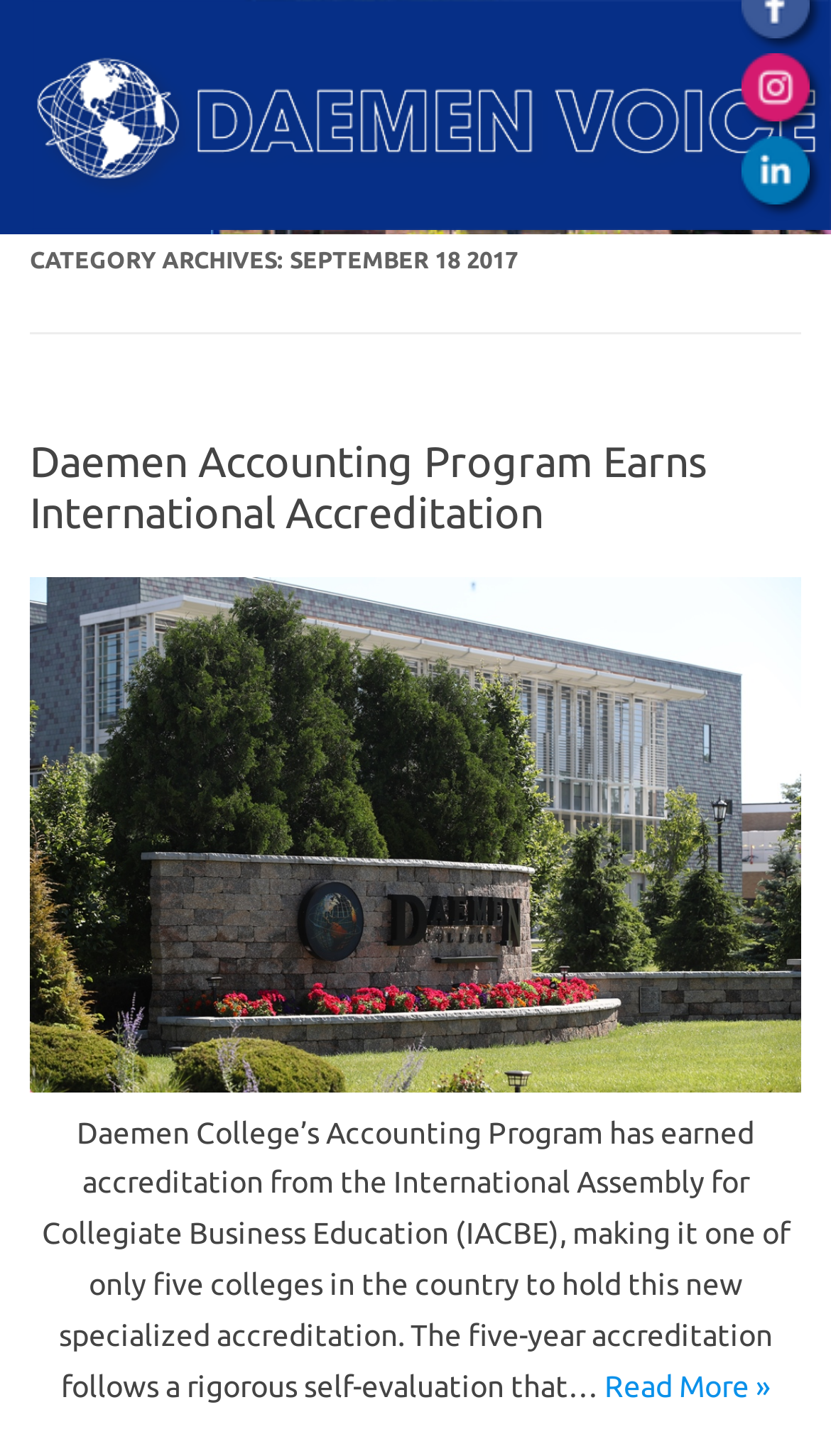What is the purpose of the 'Read More »' link?
Use the information from the image to give a detailed answer to the question.

I inferred the purpose of the link by its text content 'Read More »' and its position at the end of the article summary, which suggests that it leads to the full article.